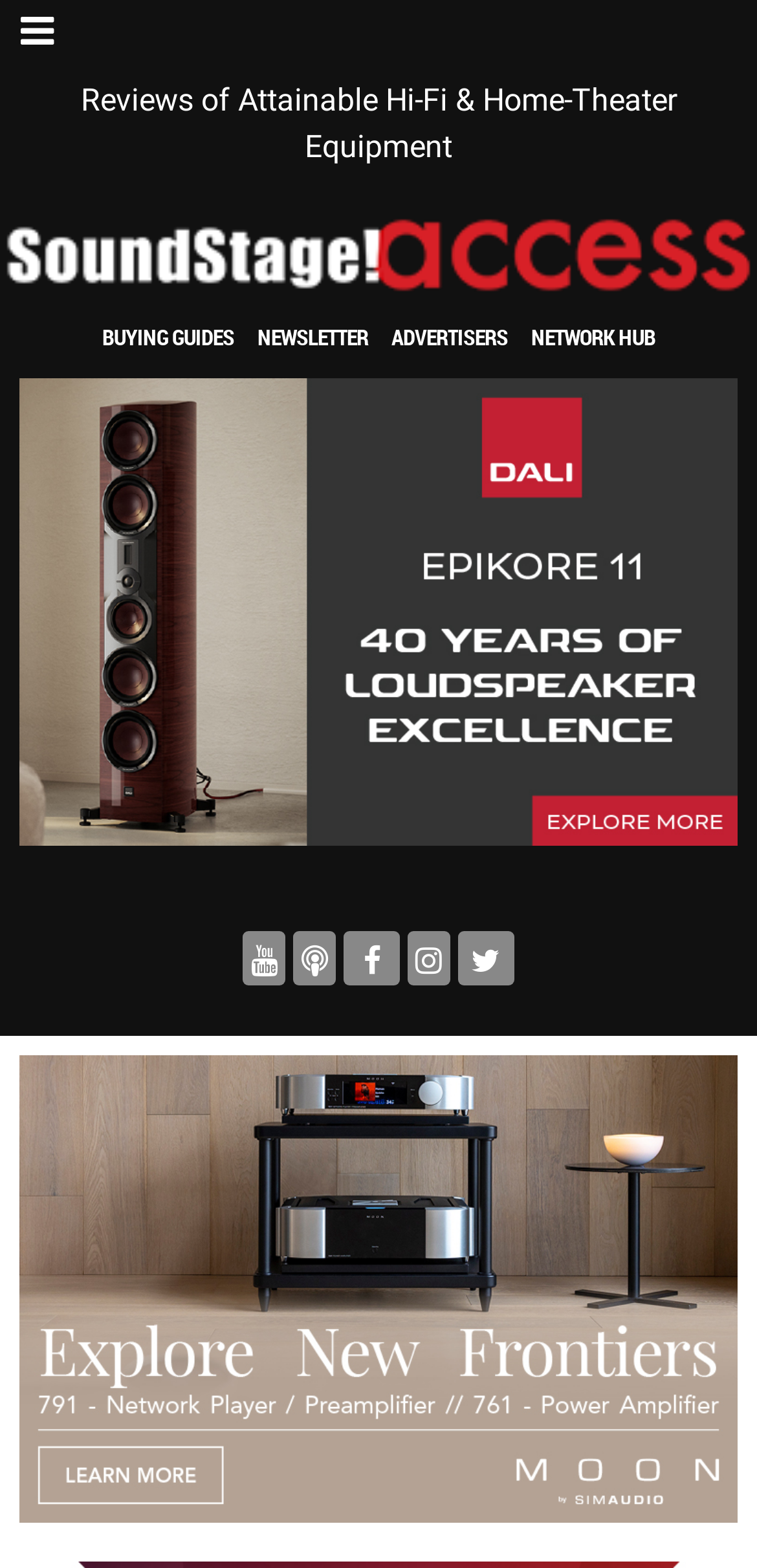Please study the image and answer the question comprehensively:
What is the name of the product reviewed below the navigation menu?

The link 'DALI Epikore 11' below the navigation menu, accompanied by an image, suggests that the product being reviewed is the DALI Epikore 11.